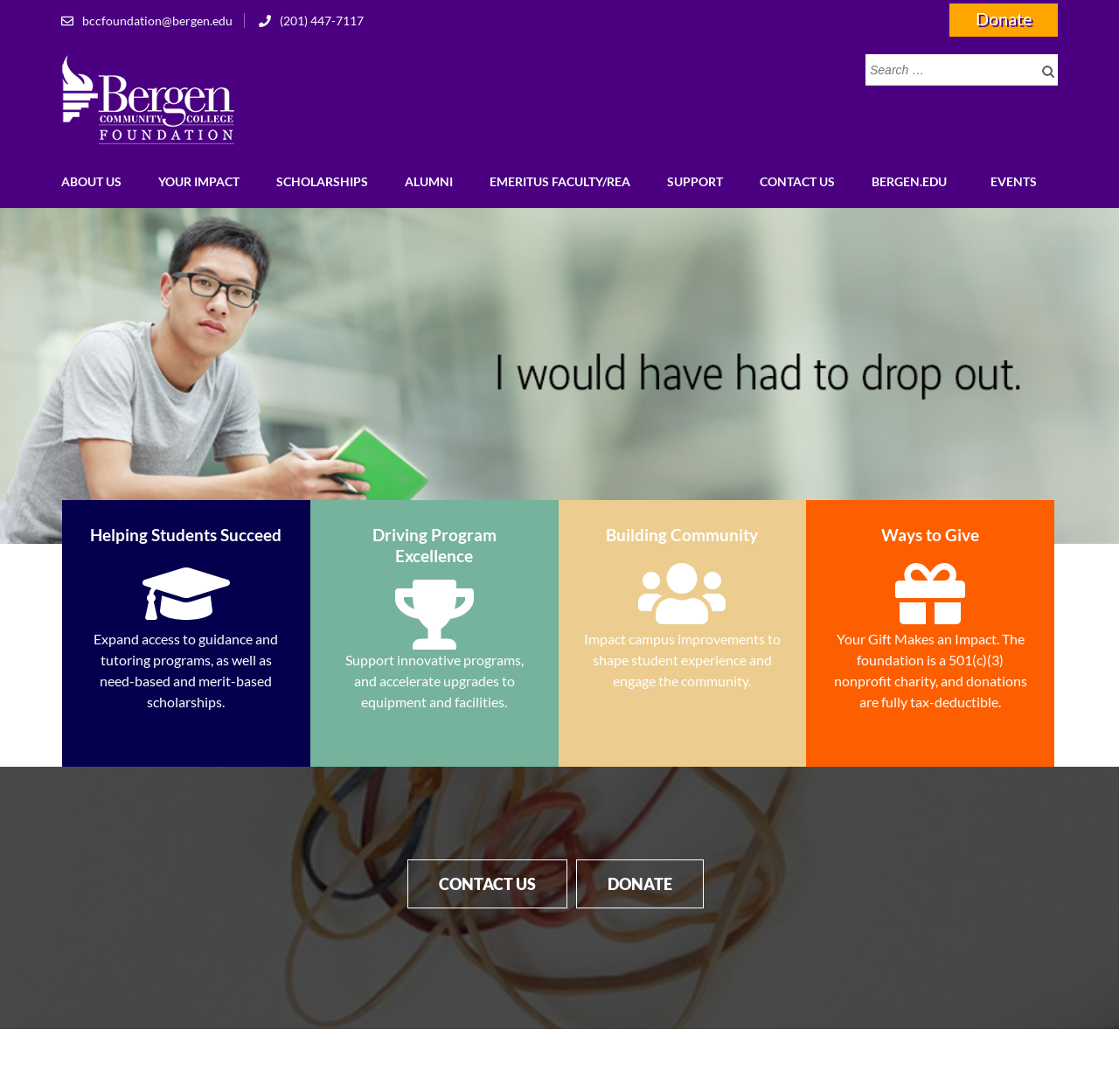Predict the bounding box coordinates for the UI element described as: "Support". The coordinates should be four float numbers between 0 and 1, presented as [left, top, right, bottom].

[0.596, 0.142, 0.646, 0.191]